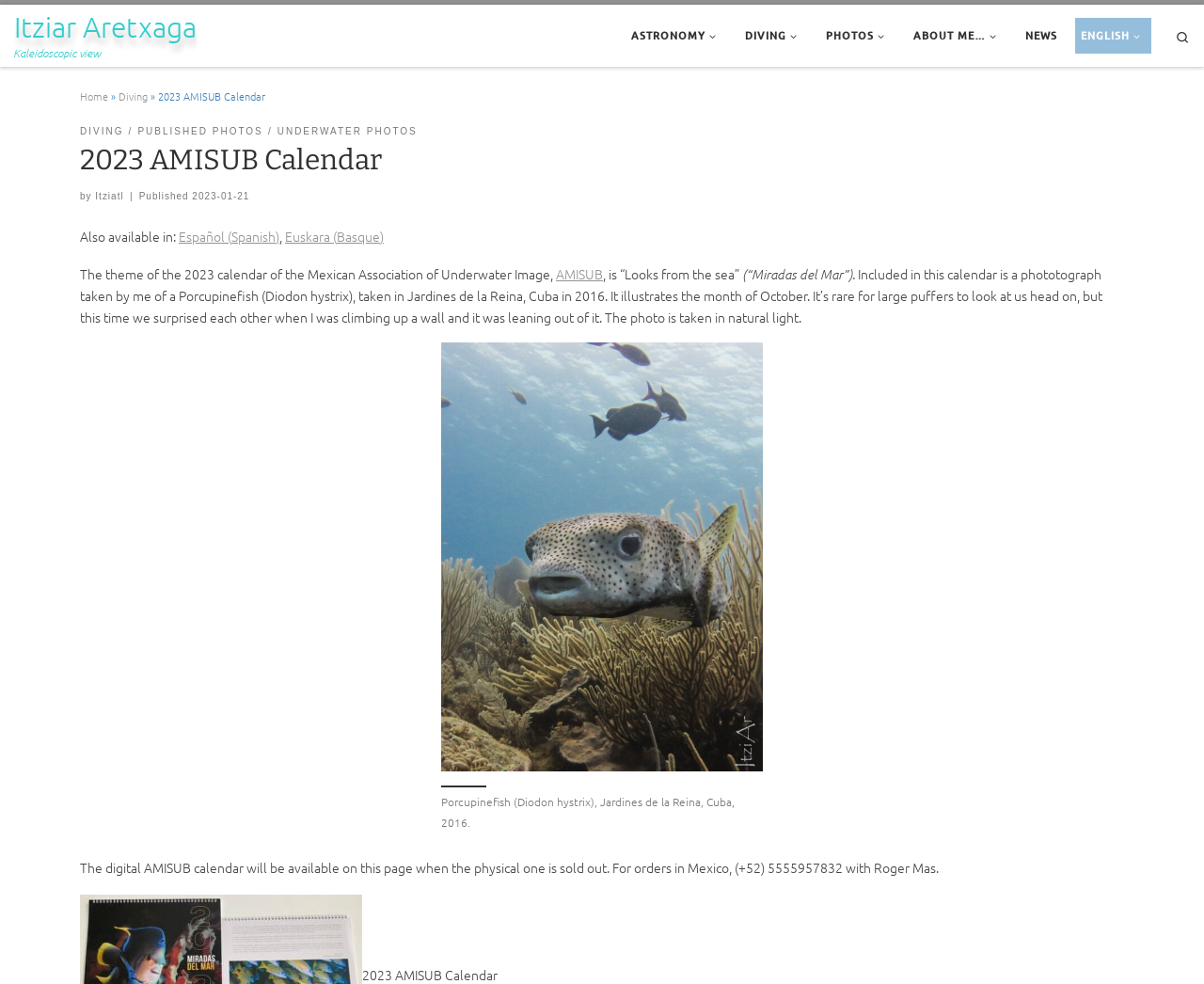Pinpoint the bounding box coordinates of the area that should be clicked to complete the following instruction: "Switch to 'Español (Spanish)' language". The coordinates must be given as four float numbers between 0 and 1, i.e., [left, top, right, bottom].

[0.148, 0.233, 0.232, 0.247]